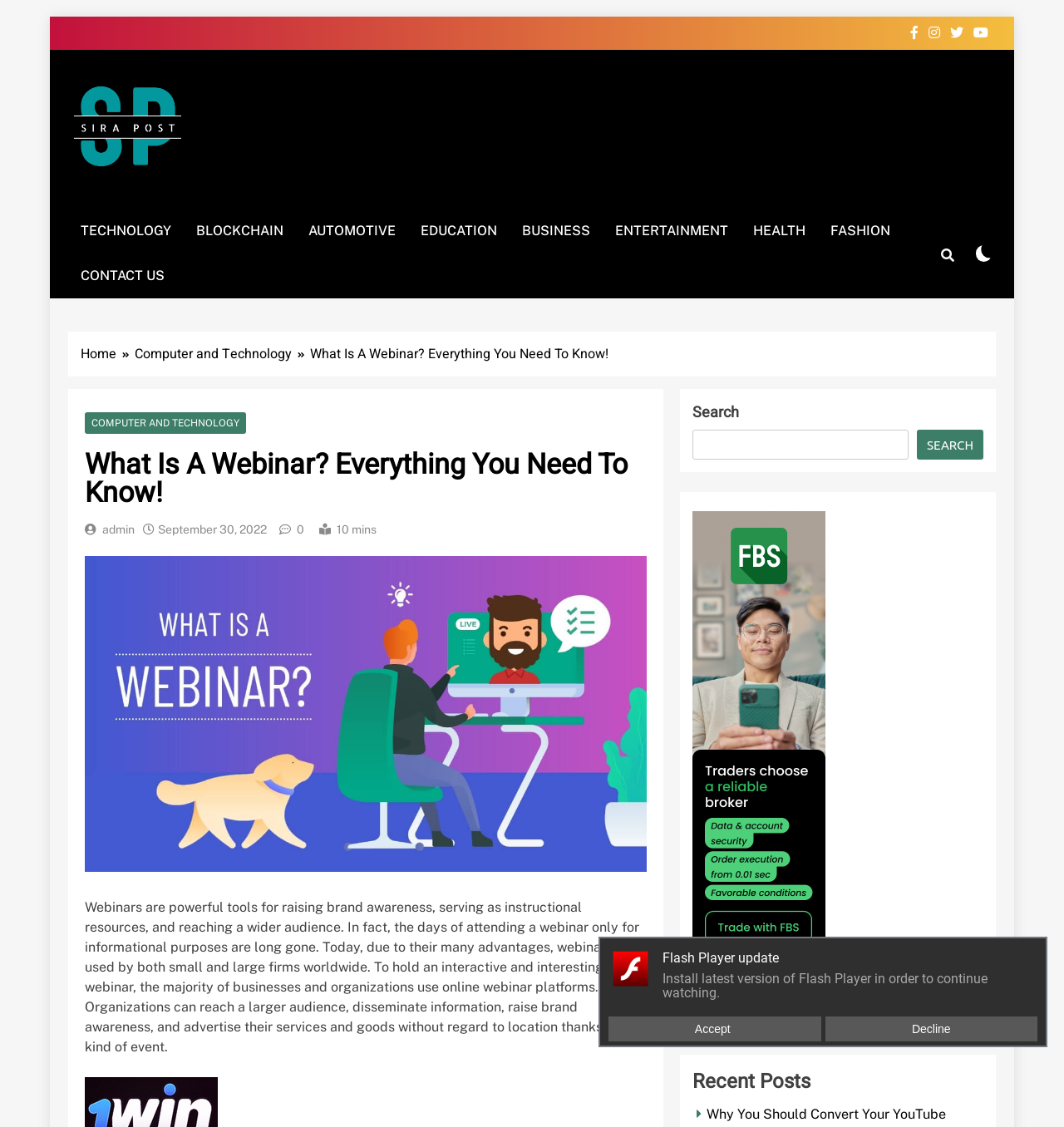Please find the bounding box coordinates of the element's region to be clicked to carry out this instruction: "View related article 10,000 Welsh Voices Call for Climate Action at Senedd".

None